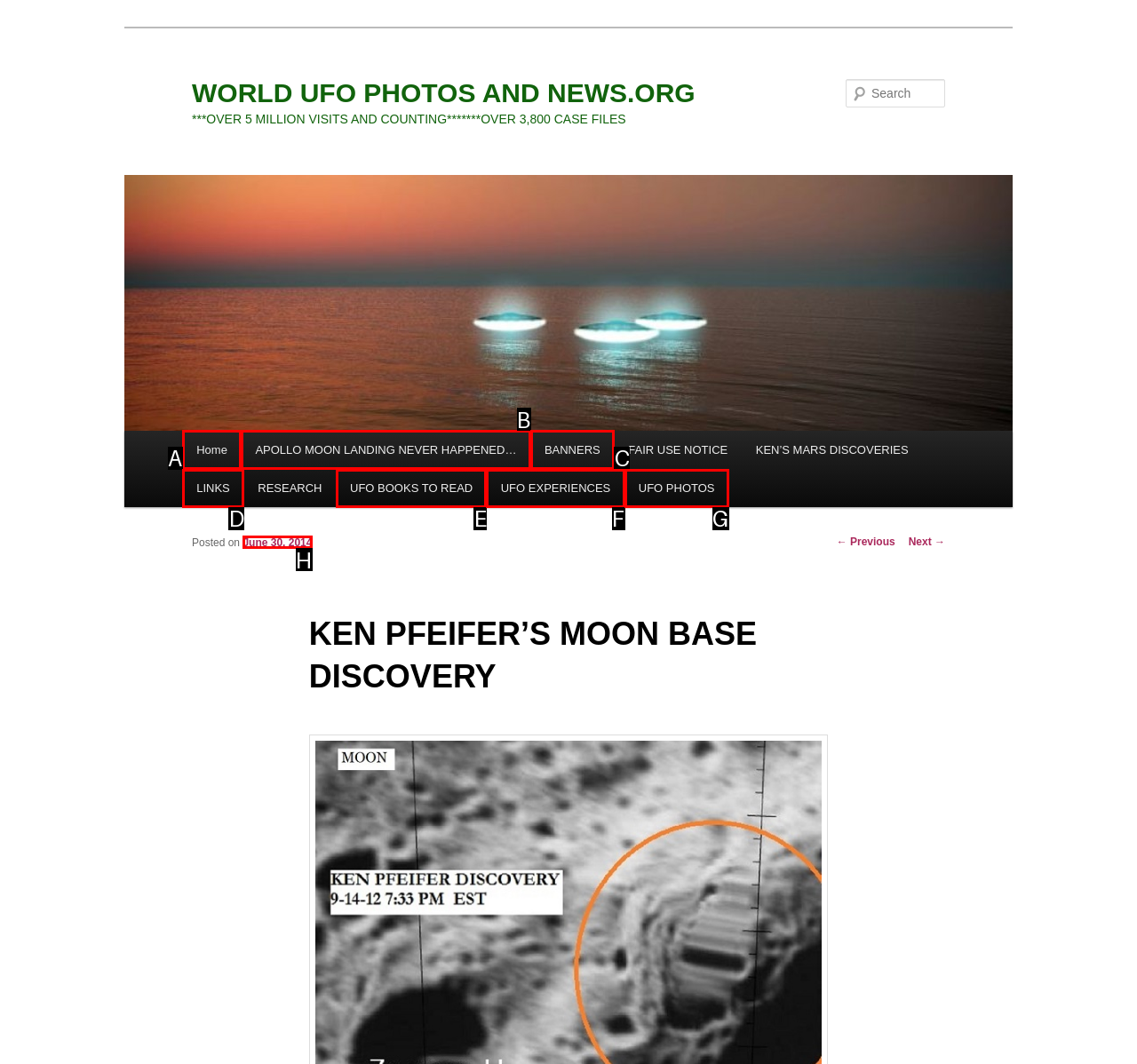Based on the description: June 30, 2014
Select the letter of the corresponding UI element from the choices provided.

H